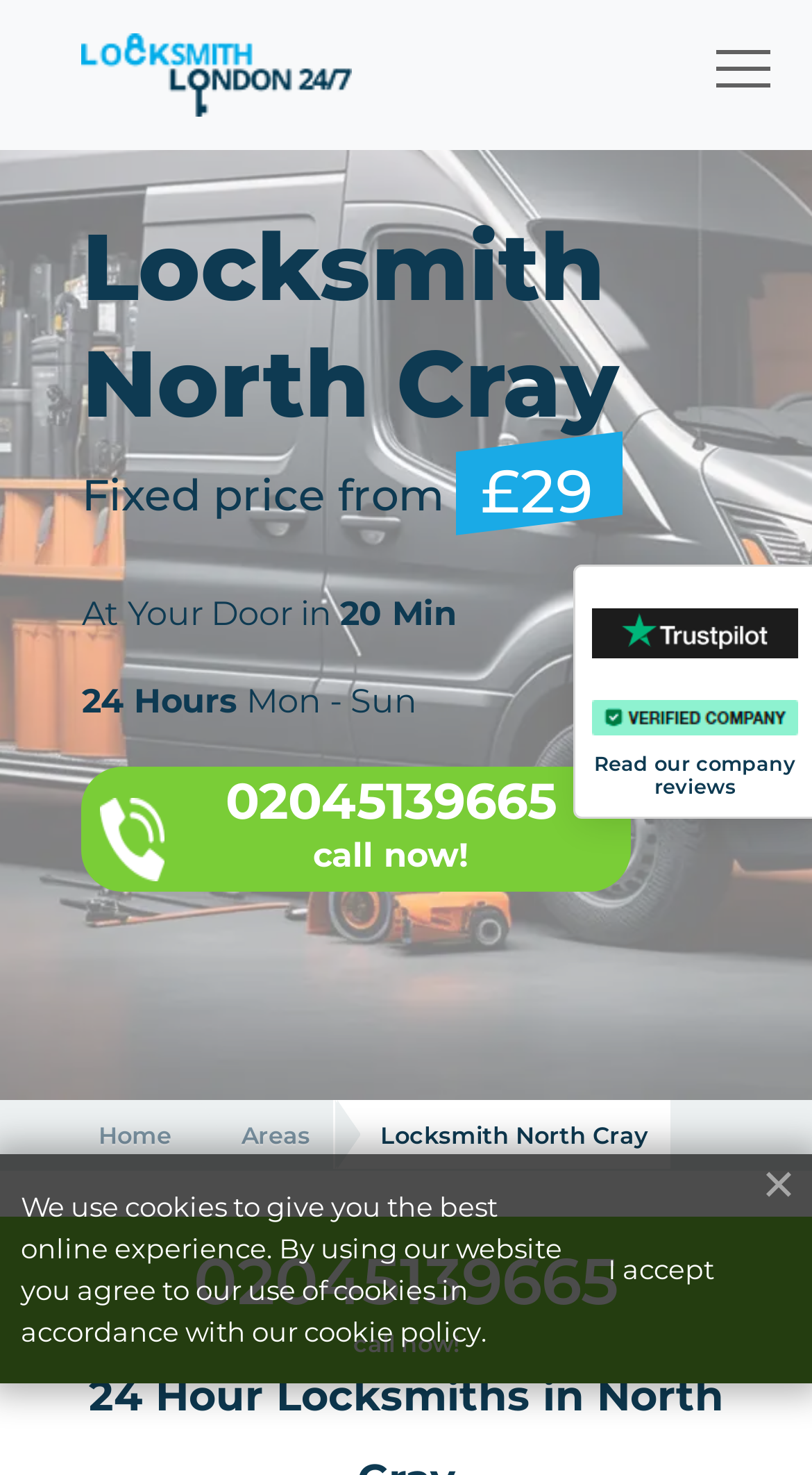Calculate the bounding box coordinates of the UI element given the description: "Locksmith North Cray".

[0.411, 0.746, 0.825, 0.794]